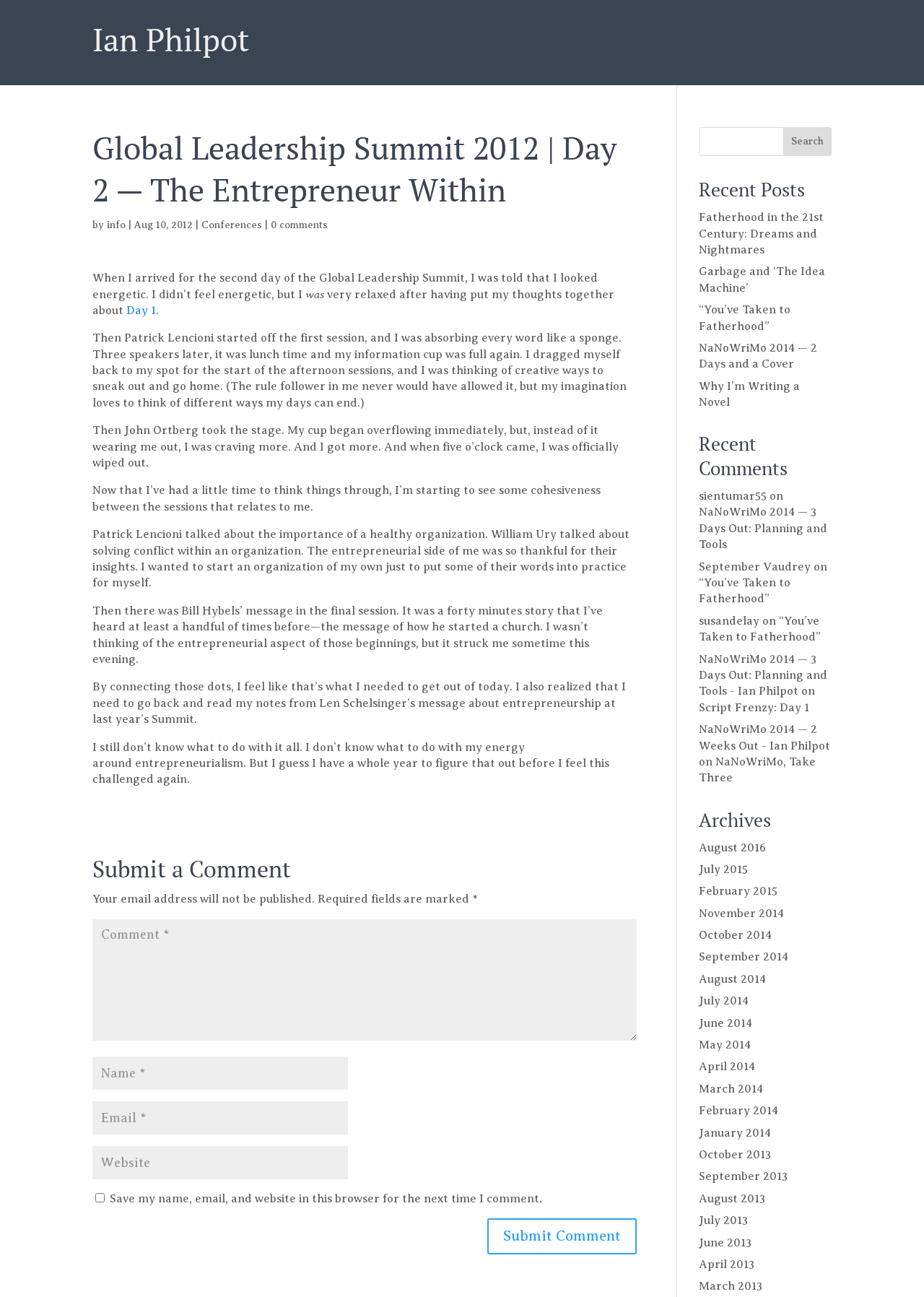Pinpoint the bounding box coordinates of the element to be clicked to execute the instruction: "View recent posts".

[0.756, 0.137, 0.9, 0.162]